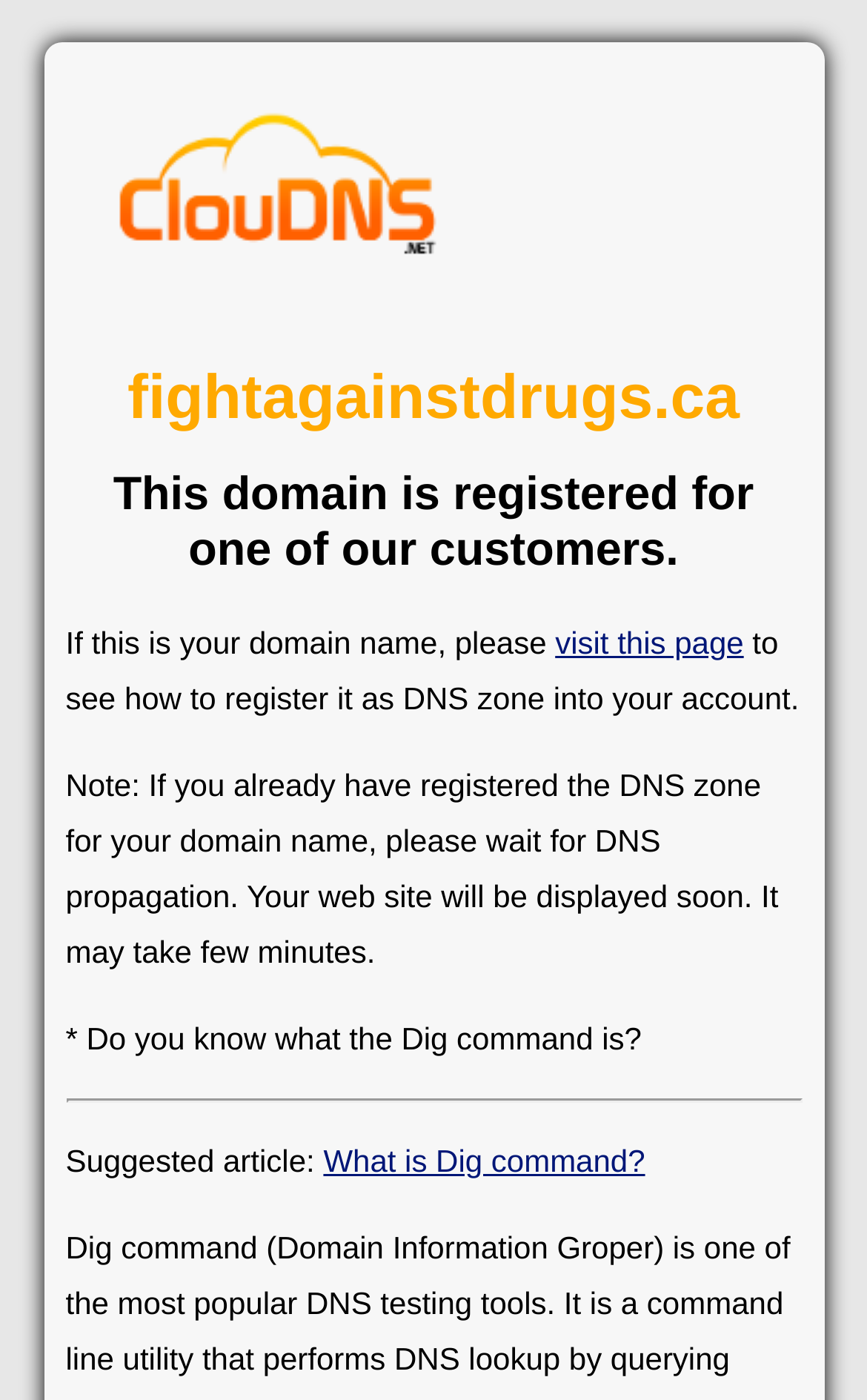What is the suggested article on the webpage?
Please provide a comprehensive answer to the question based on the webpage screenshot.

The suggested article is mentioned in the StaticText element with the text 'Suggested article:' followed by a link to the article 'What is Dig command?'.